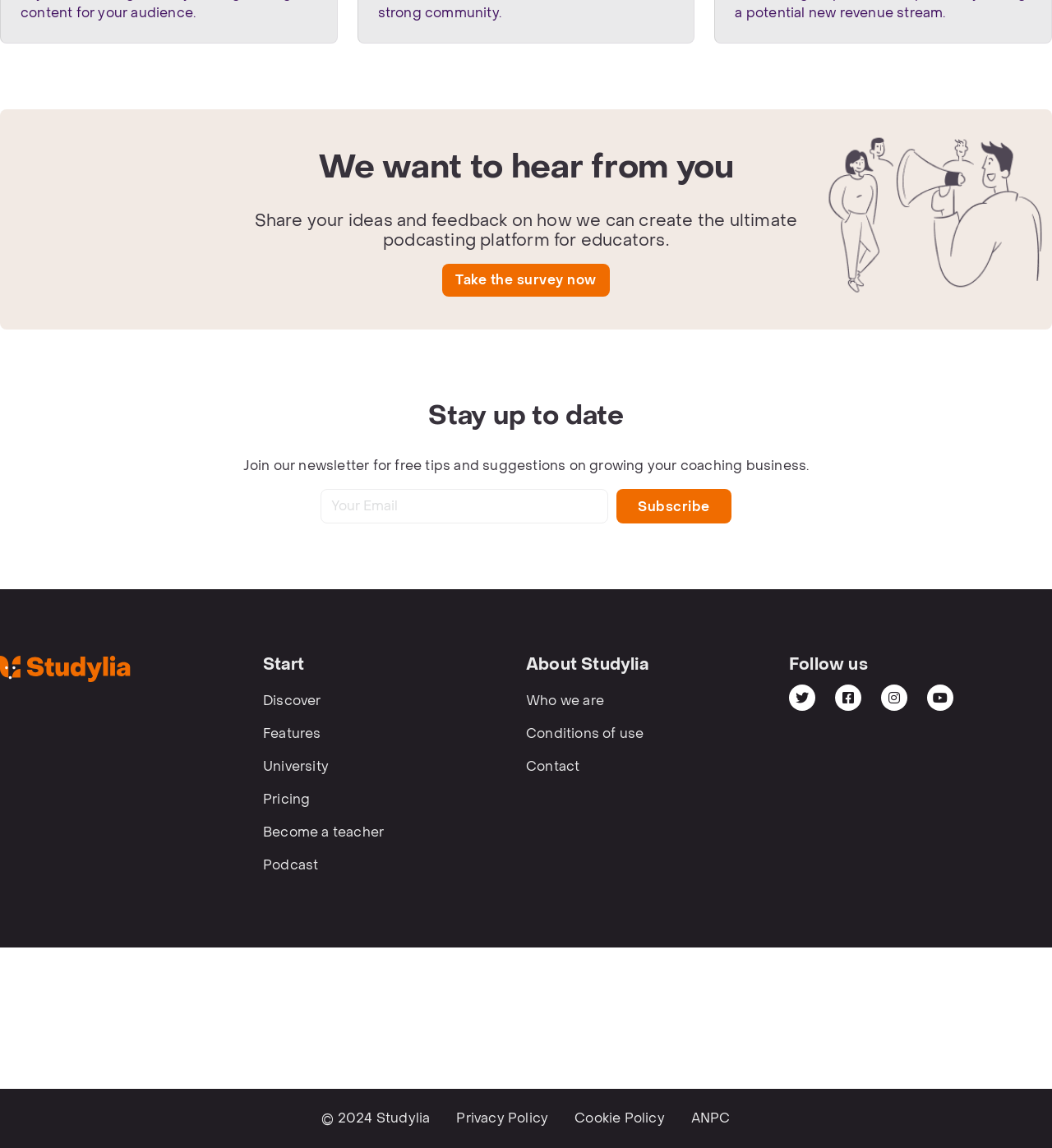Find the bounding box of the web element that fits this description: "Subscribe".

[0.586, 0.426, 0.695, 0.456]